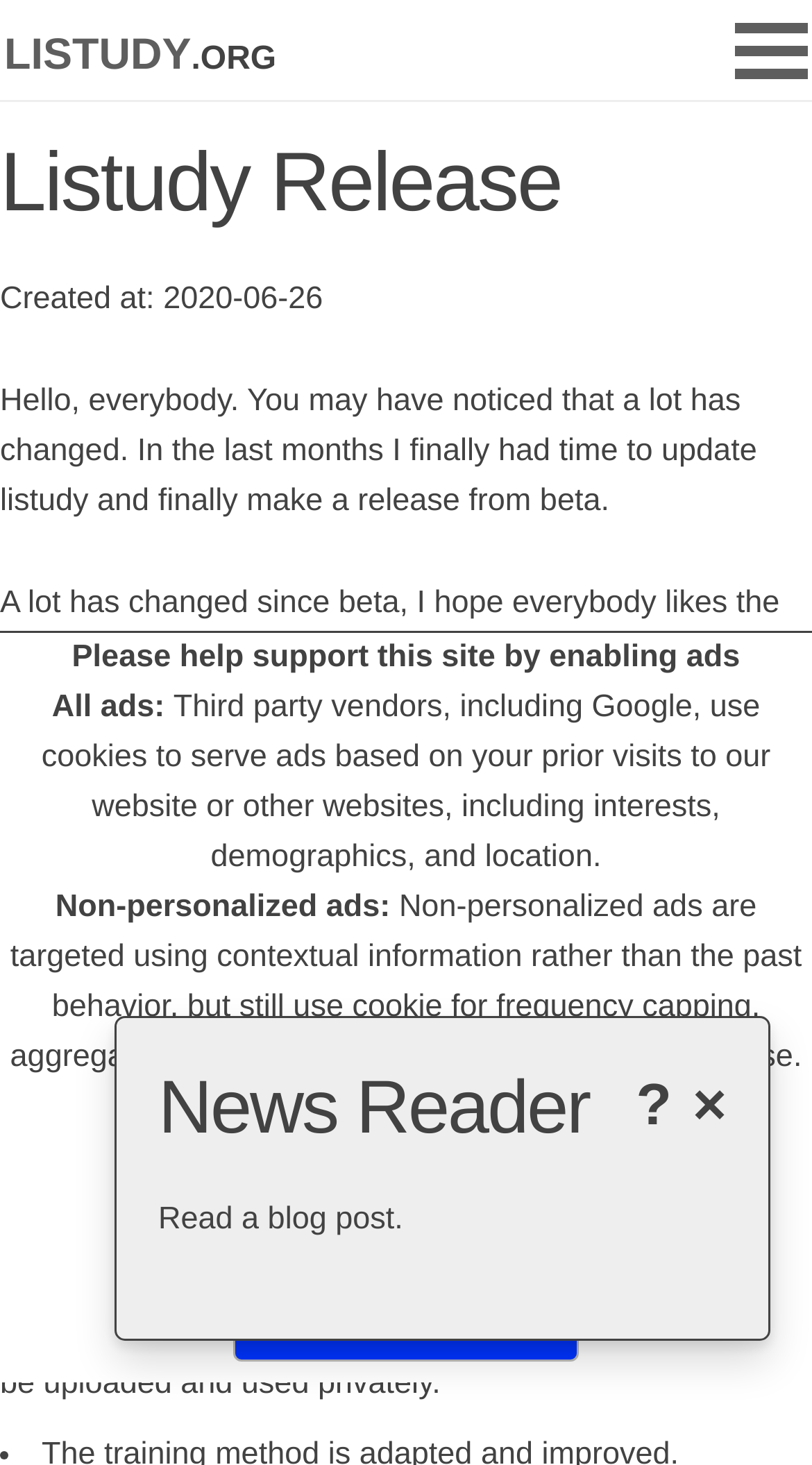Answer the following inquiry with a single word or phrase:
What is the purpose of Listudy?

Study and learn